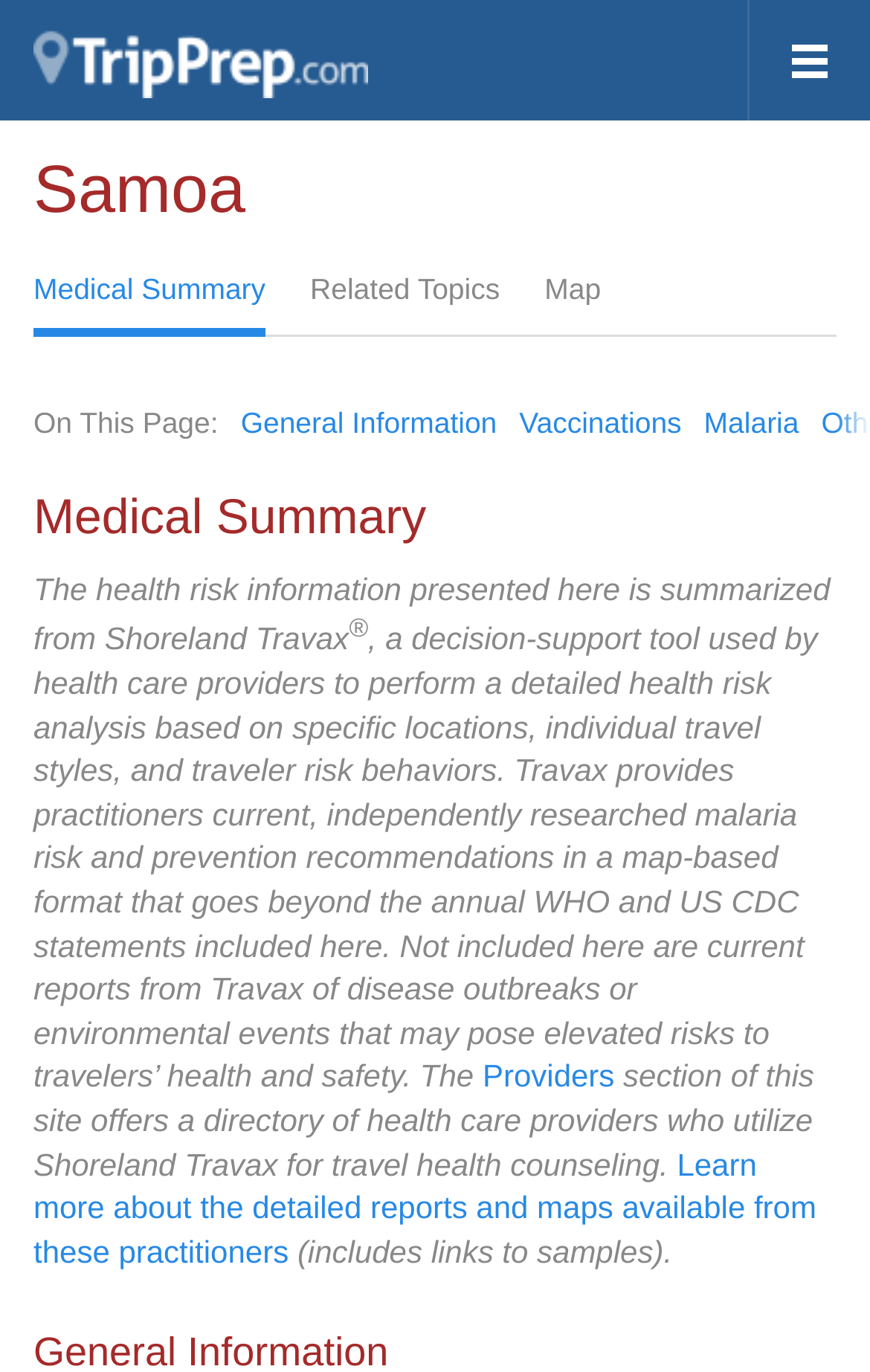What is the name of the country being described?
Provide a well-explained and detailed answer to the question.

I determined the answer by looking at the heading element with the text 'Samoa' which is located at the top of the webpage, indicating that the webpage is about Samoa.